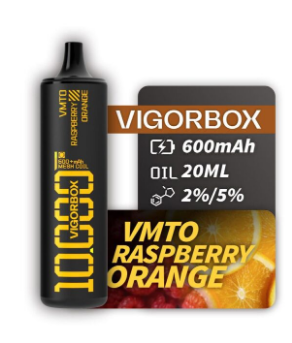What is the oil capacity of the VIGORBOX?
Look at the image and respond with a one-word or short-phrase answer.

20mL